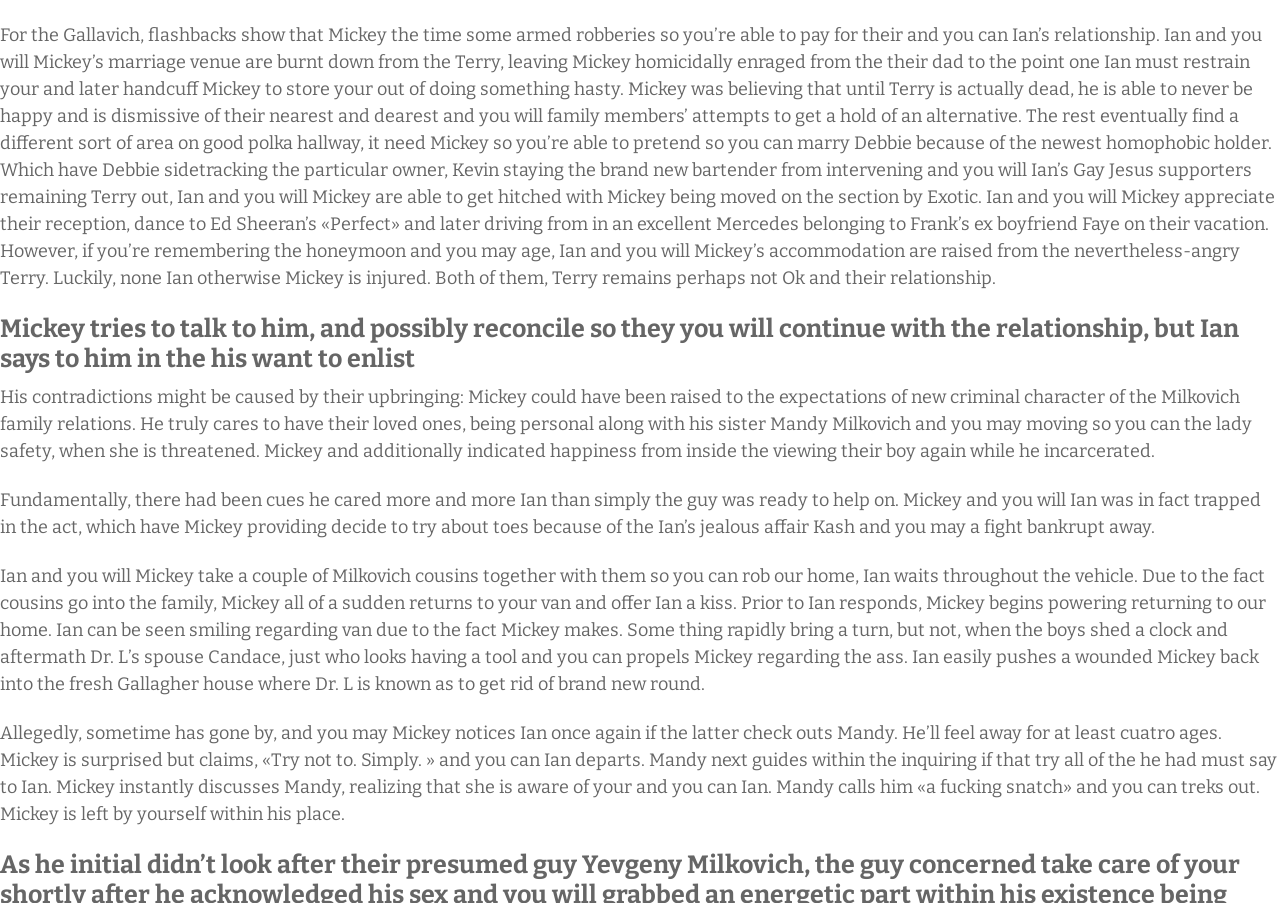Generate a thorough explanation of the webpage's elements.

The webpage appears to be a summary of a storyline, specifically the relationship between Ian and Mickey. At the top of the page, there is a brief title or header that reads "Once their relationship with Ian was revealed to their, they searched better in regards to him – Release".

Below the title, there are six paragraphs of text that describe the events and interactions between Ian and Mickey. The first paragraph explains how Mickey and Ian's relationship was revealed, and how Mickey became homicidally enraged when their marriage venue was burnt down by Terry.

The second paragraph describes how Ian and Mickey eventually got married at a different venue, with the help of their friends and family. The paragraph also mentions their reception and honeymoon.

The third paragraph is a heading that highlights Mickey's attempt to reconcile with Ian, but Ian's decision to enlist instead.

The fourth paragraph delves into Mickey's upbringing and his care for his loved ones, including his sister Mandy.

The fifth paragraph describes a past incident where Mickey and Ian were caught in the act, leading to a fight, and how Mickey showed signs of caring more for Ian than he was willing to admit.

The sixth and final paragraph describes a scene where Mickey and Ian, along with some cousins, attempt to rob a house, but things take a turn when they awaken Dr. L's wife, Candace, who shoots Mickey. The paragraph also jumps forward in time to when Mickey sees Ian again after a few years, and their brief interaction.

Throughout the page, there are no images mentioned, but the text is dense and descriptive, providing a detailed account of the events and emotions involved in Ian and Mickey's relationship.